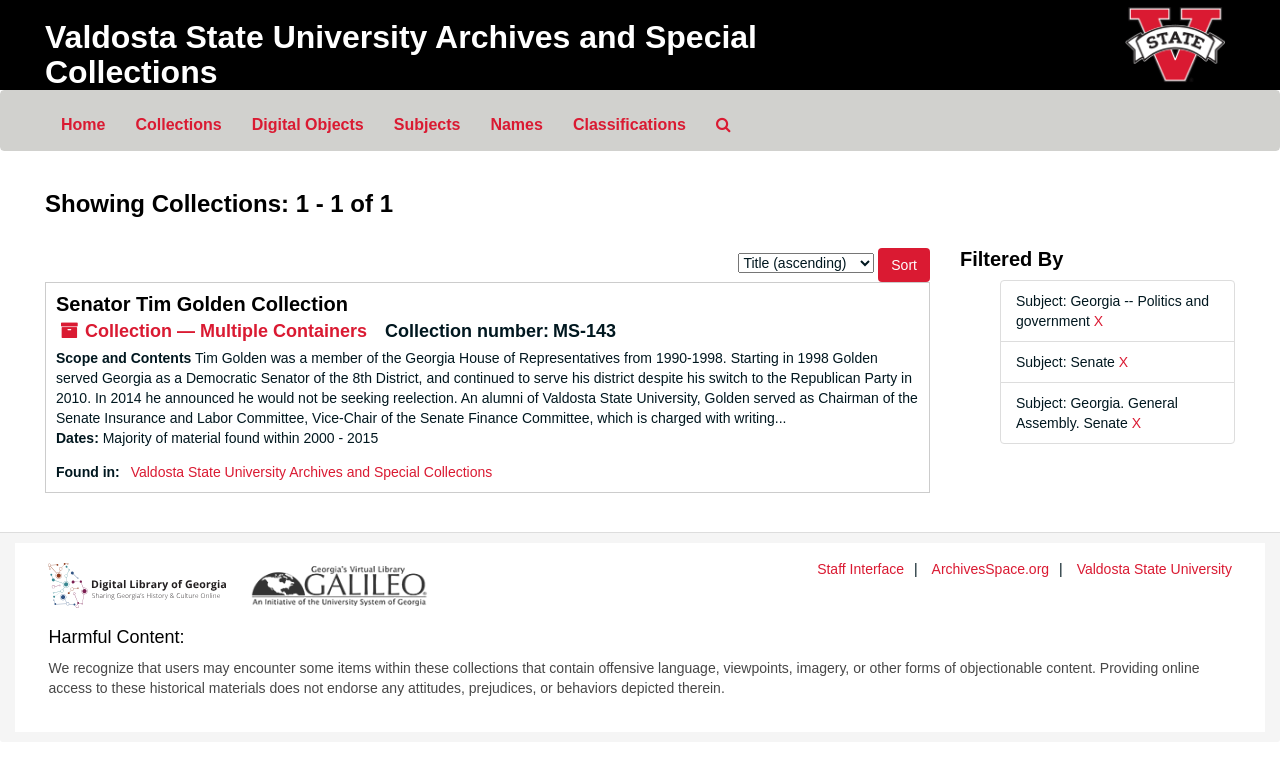Extract the primary headline from the webpage and present its text.

Valdosta State University Archives and Special Collections